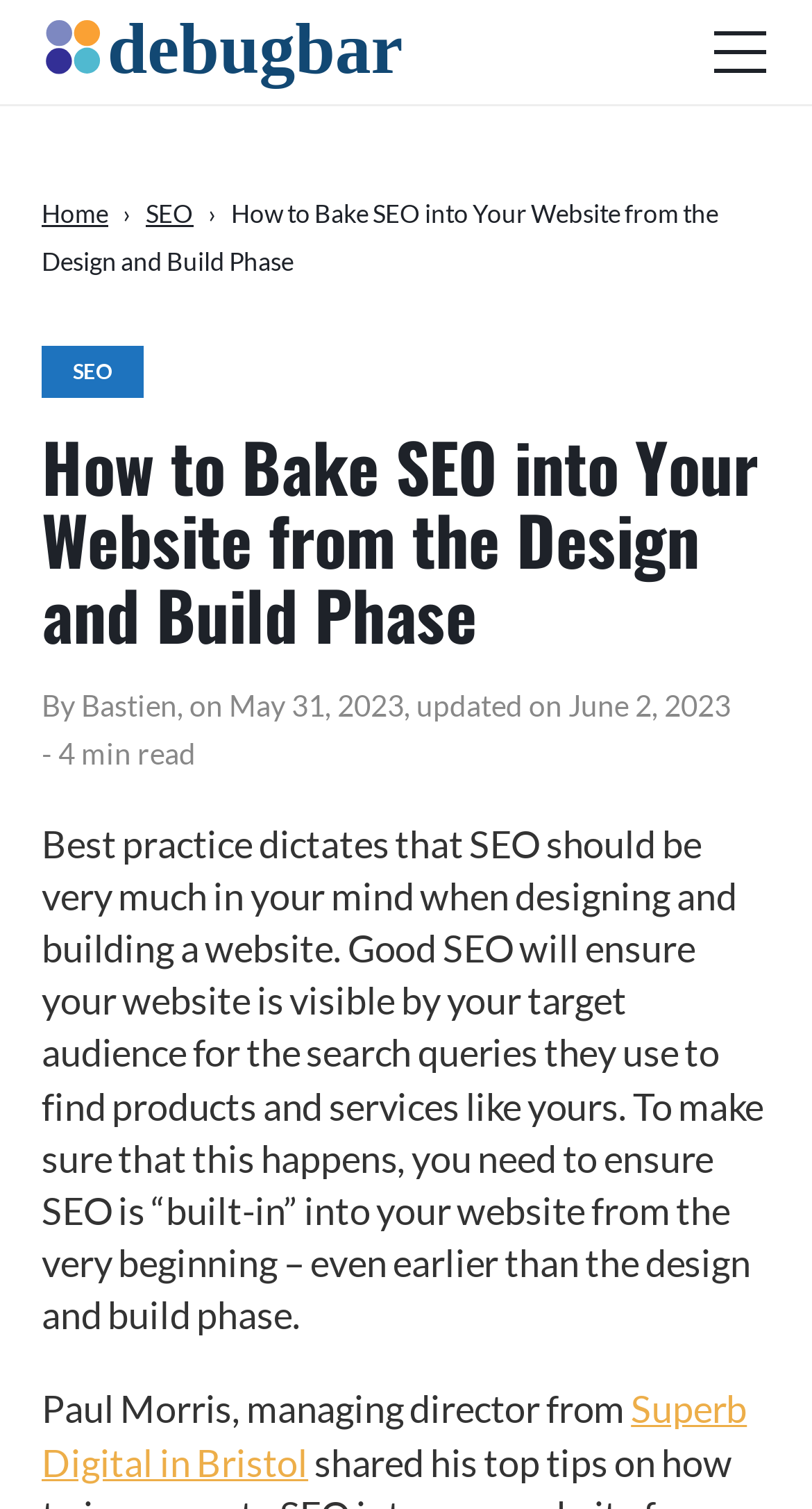Please identify the primary heading on the webpage and return its text.

How to Bake SEO into Your Website from the Design and Build Phase